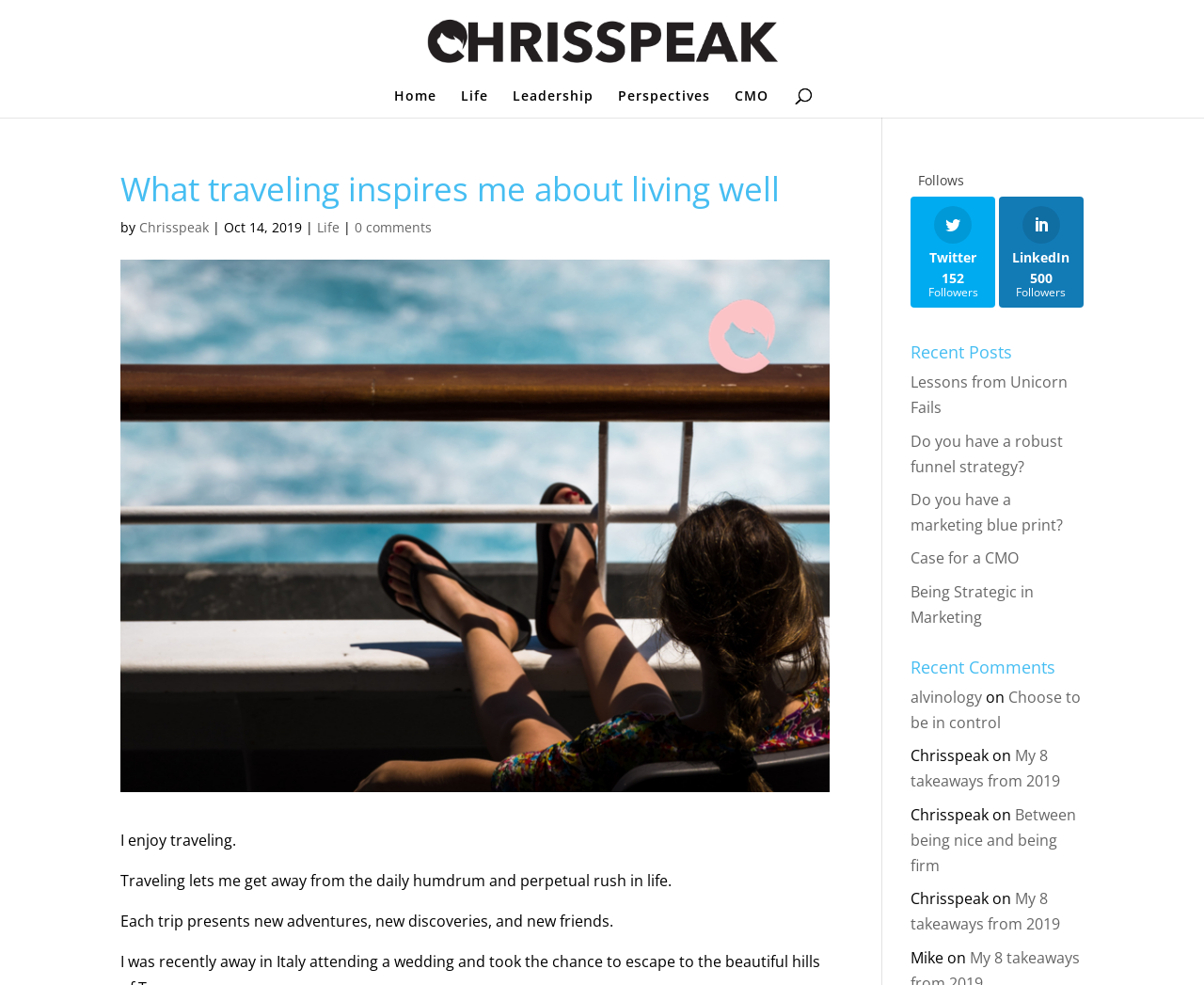Provide the bounding box for the UI element matching this description: "Leadership".

[0.426, 0.091, 0.493, 0.119]